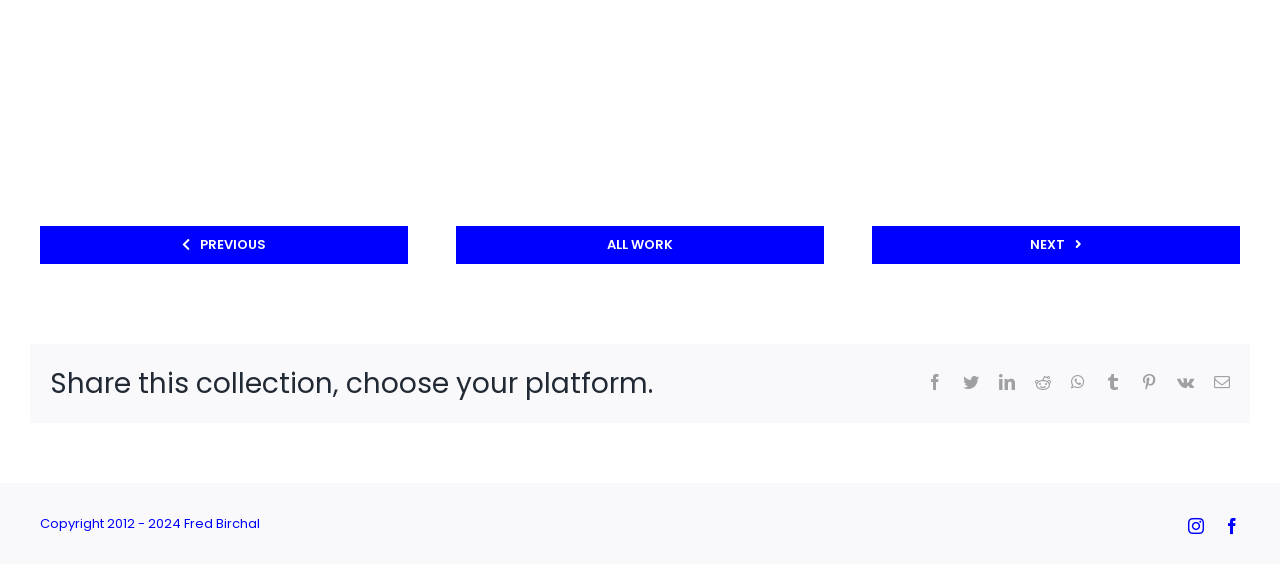Please determine the bounding box coordinates of the element's region to click for the following instruction: "Go to next page".

[0.681, 0.401, 0.969, 0.468]